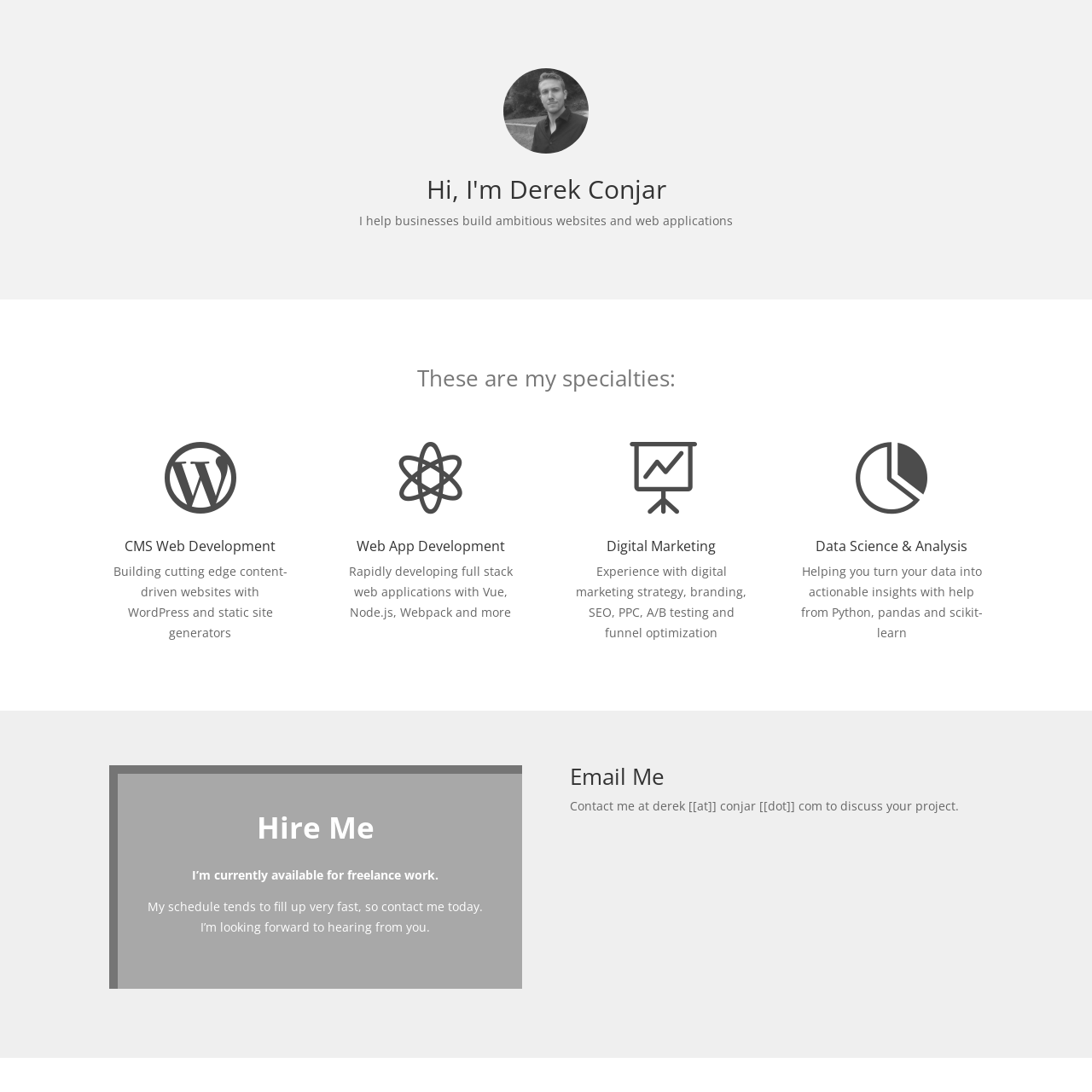Explain in detail what is displayed on the webpage.

This webpage is about Derek Conjar, a web developer from Baltimore, MD. At the top of the page, there is a heading that reads "Hi, I'm Derek Conjar" followed by a brief introduction stating that he helps businesses build ambitious websites and web applications.

Below the introduction, there are four sections, each with a heading and a brief description. The sections are arranged in a table layout, with three columns. The first section is about CMS Web Development, where Derek specializes in building cutting-edge content-driven websites with WordPress and static site generators. The second section is about Web App Development, where he rapidly develops full-stack web applications with Vue, Node.js, Webpack, and more. The third section is about Digital Marketing, where he has experience with digital marketing strategy, branding, SEO, PPC, A/B testing, and funnel optimization. The fourth section is about Data Science & Analysis, where he helps turn data into actionable insights with the help of Python, pandas, and scikit-learn.

Further down the page, there is a call-to-action section with a heading "Hire Me" and a brief message stating that Derek is currently available for freelance work. Below this, there is a message encouraging visitors to contact him as soon as possible, as his schedule tends to fill up quickly.

Finally, at the bottom of the page, there is a section with a heading "Email Me" and a message providing Derek's email address, where visitors can contact him to discuss their project.